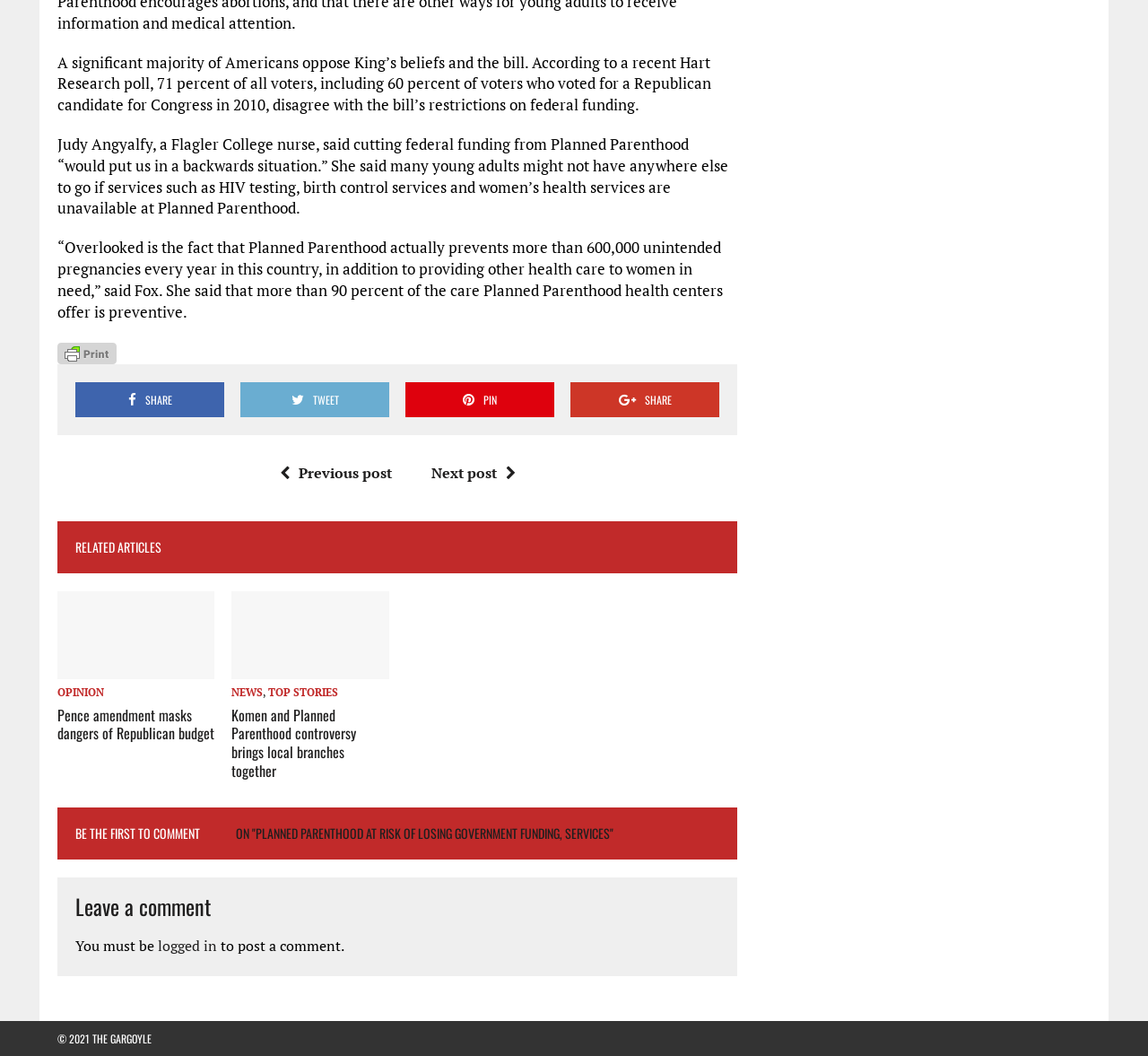Please identify the bounding box coordinates of the region to click in order to complete the given instruction: "Click on 'Print Friendly, PDF & Email'". The coordinates should be four float numbers between 0 and 1, i.e., [left, top, right, bottom].

[0.05, 0.325, 0.102, 0.341]